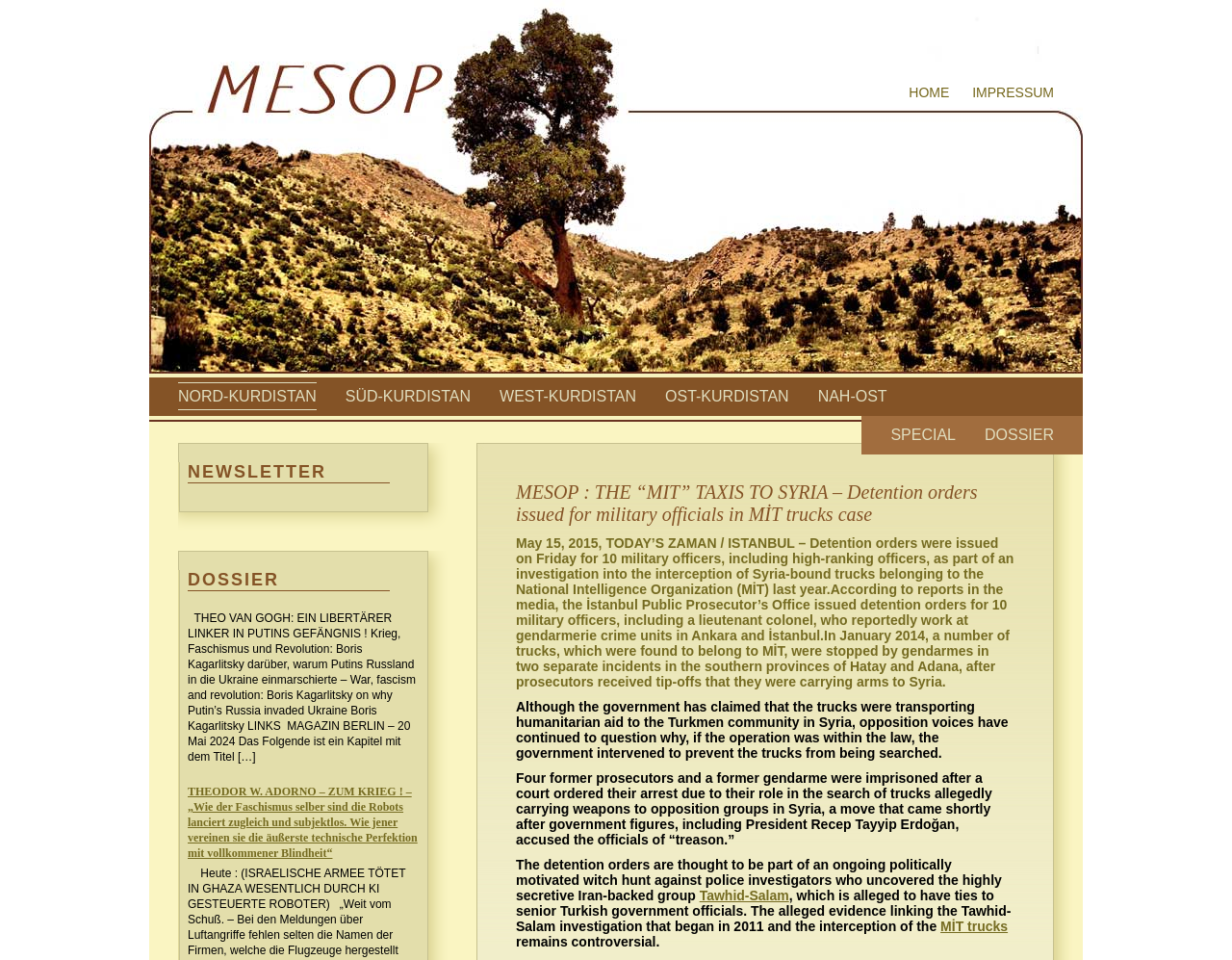Can you provide the bounding box coordinates for the element that should be clicked to implement the instruction: "Learn about Tawhid-Salam"?

[0.568, 0.925, 0.64, 0.941]